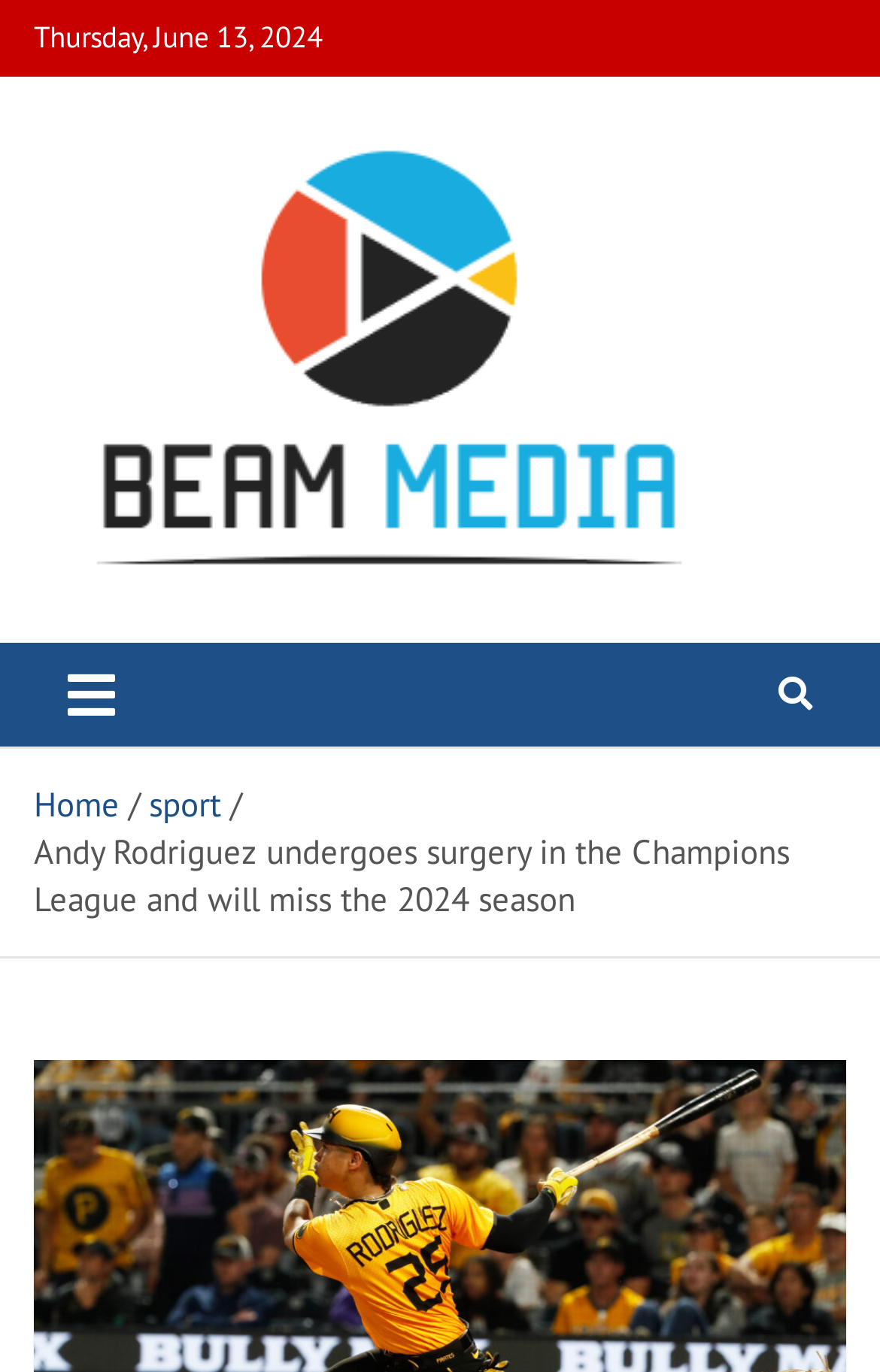Determine the bounding box coordinates of the UI element described by: "alt="Inside Climate News"".

None